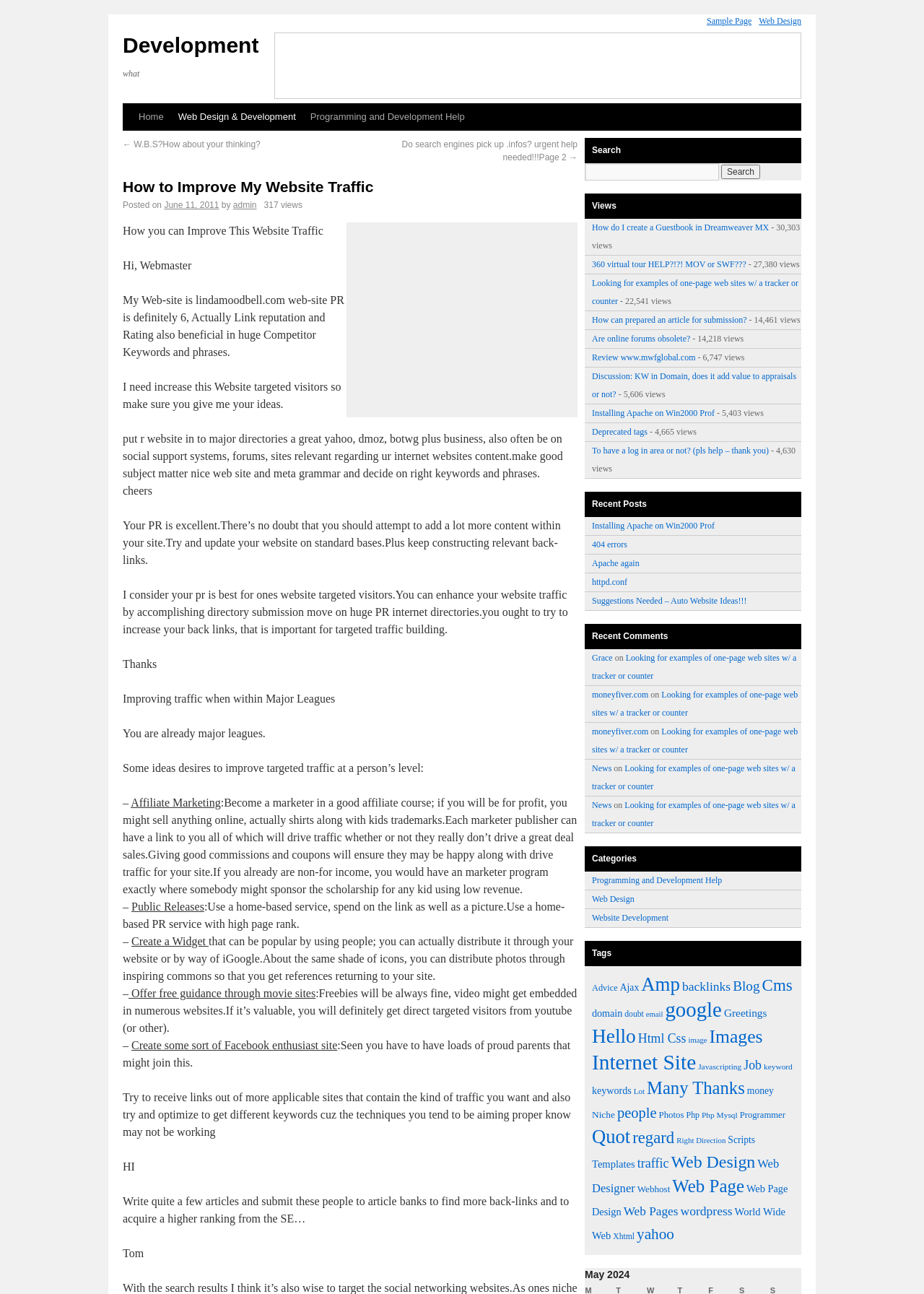Determine the bounding box coordinates of the element that should be clicked to execute the following command: "Search for something".

None